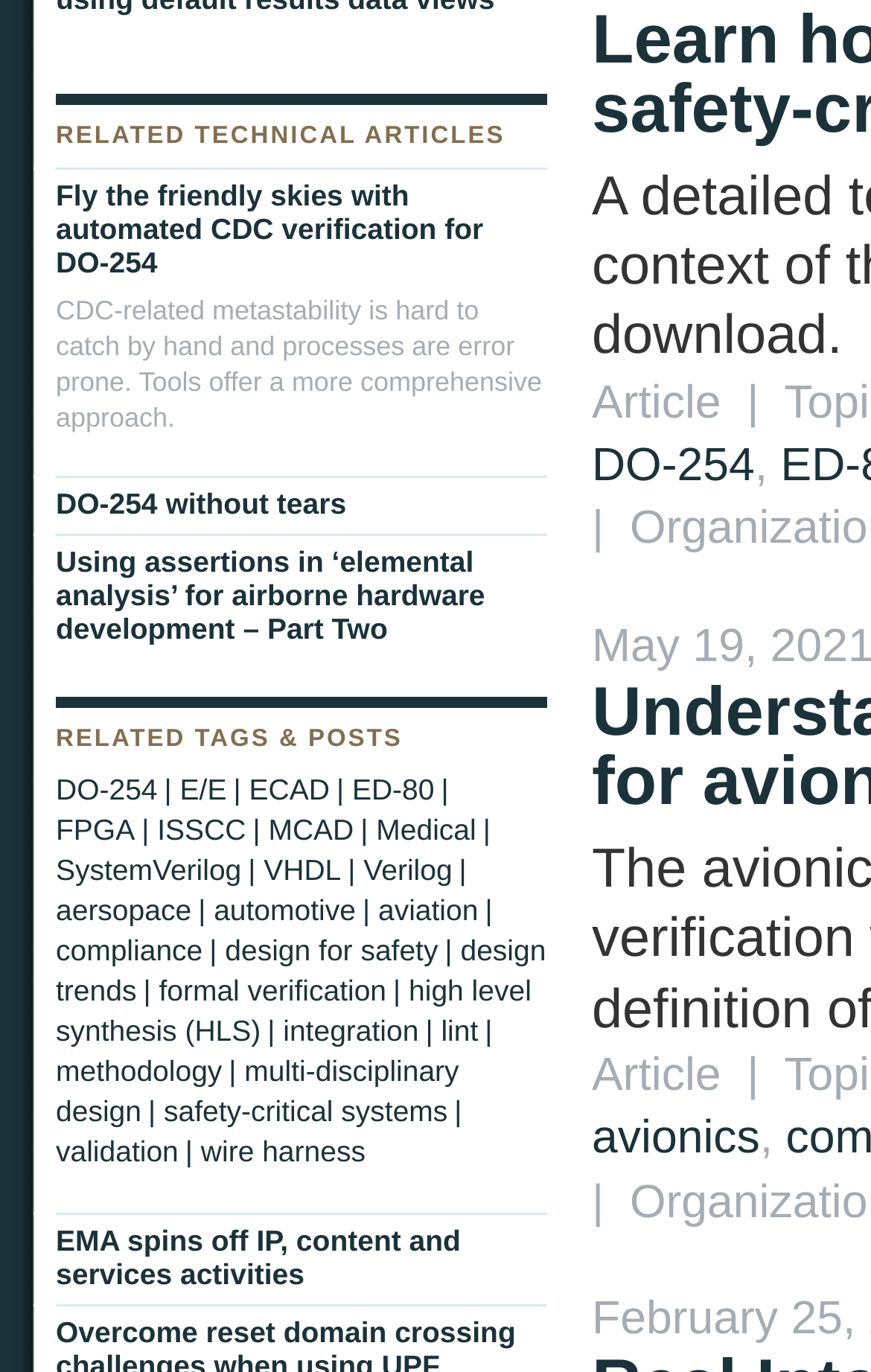Show the bounding box coordinates for the element that needs to be clicked to execute the following instruction: "Explore the tag 'avionics'". Provide the coordinates in the form of four float numbers between 0 and 1, i.e., [left, top, right, bottom].

[0.679, 0.811, 0.872, 0.848]